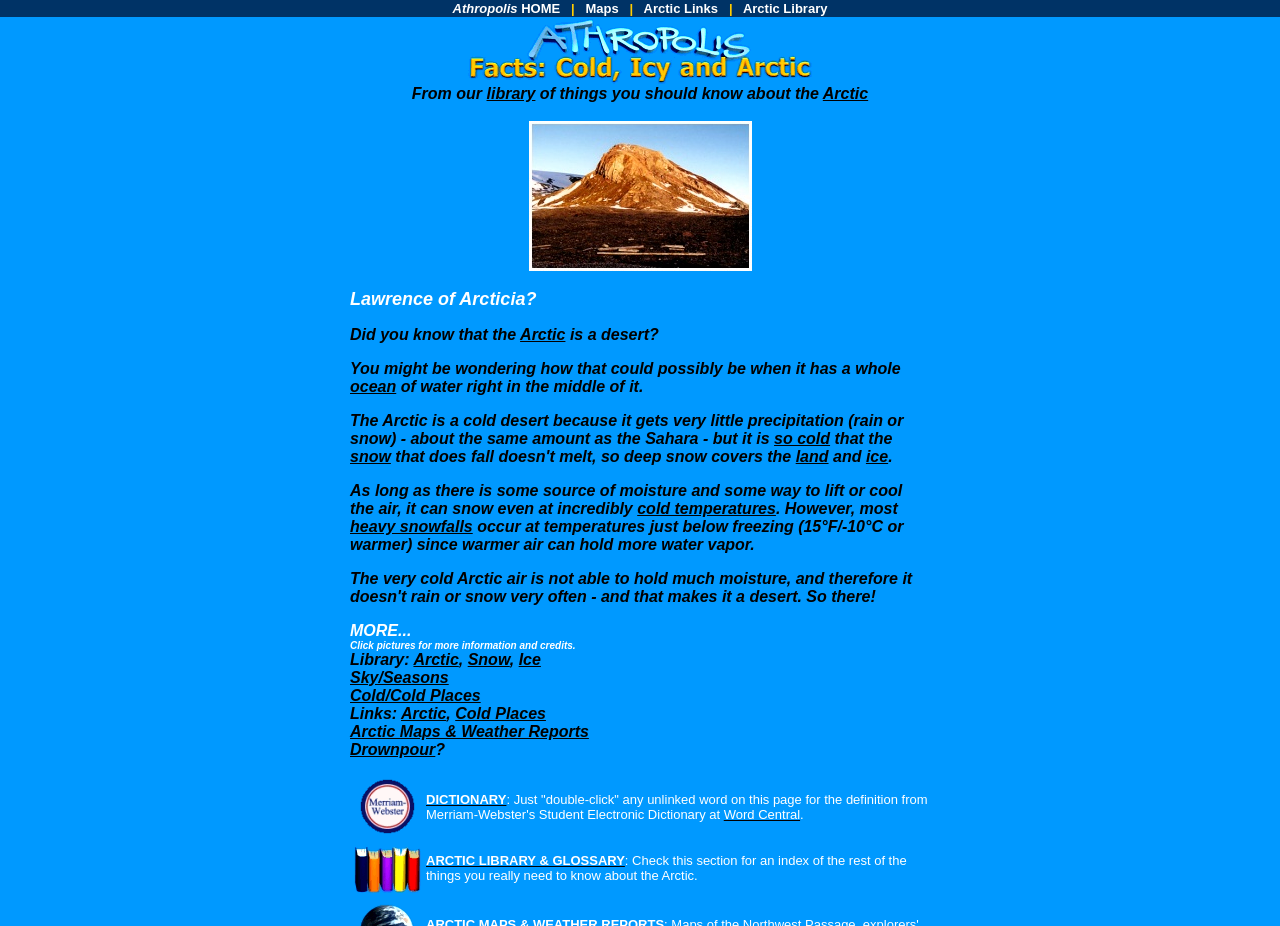Please locate the bounding box coordinates for the element that should be clicked to achieve the following instruction: "View Conveyor Accessories". Ensure the coordinates are given as four float numbers between 0 and 1, i.e., [left, top, right, bottom].

None